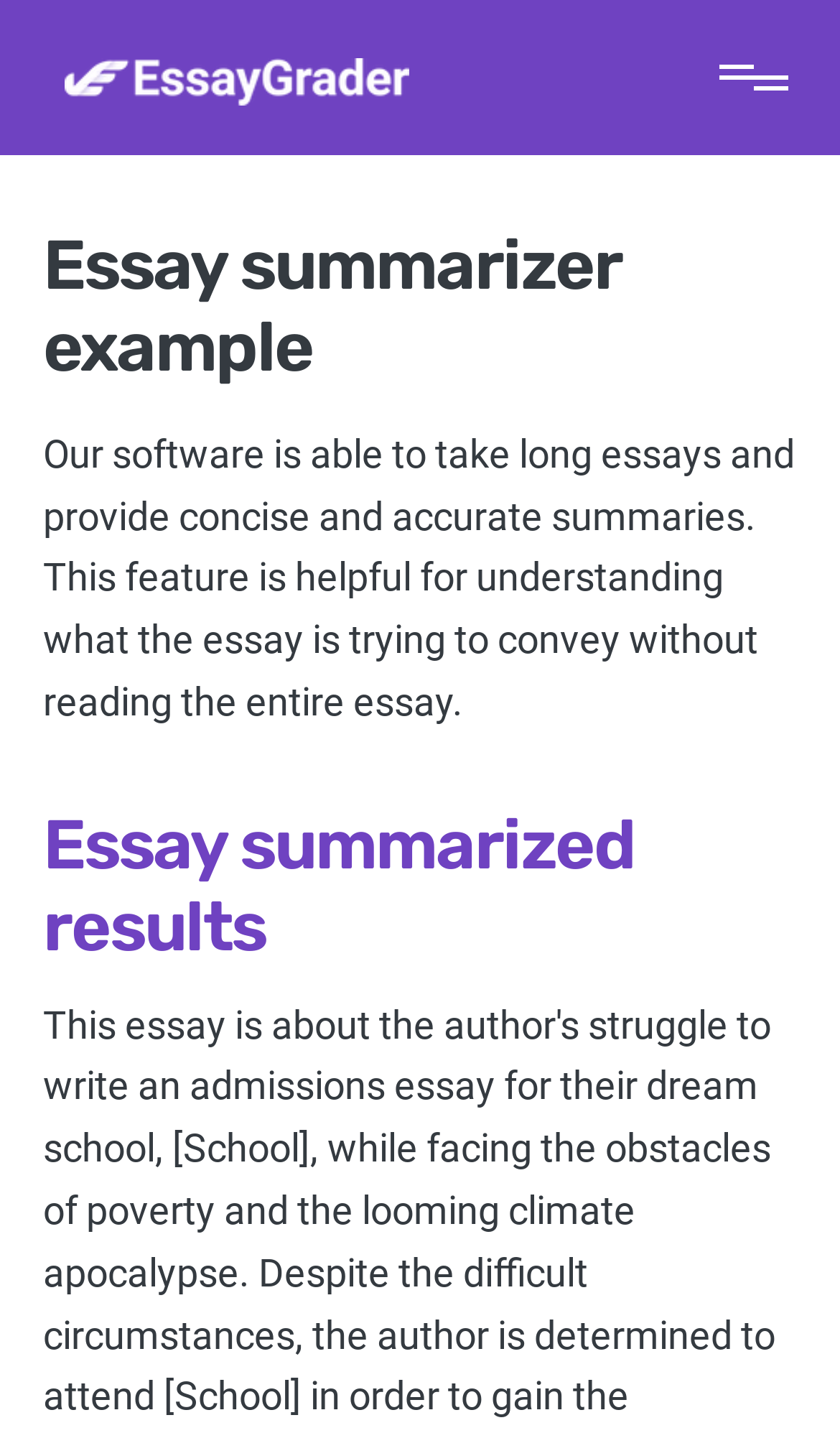Write an exhaustive caption that covers the webpage's main aspects.

The webpage is titled "Summarized" and has a prominent logo of EssayGrader at the top left corner, which is also a link to the homepage. To the right of the logo is a "home" link. At the top right corner, there is a "menu" button with a dropdown icon, which is currently not expanded.

Below the logo and the "home" link, there is a header section that spans the entire width of the page. The header contains a heading that reads "Essay summarizer example" and a paragraph of text that explains the functionality of the software, which is to provide concise and accurate summaries of long essays.

Further down the page, there is another heading that reads "Essay summarized results". This heading is positioned below the explanatory paragraph and is centered horizontally on the page.